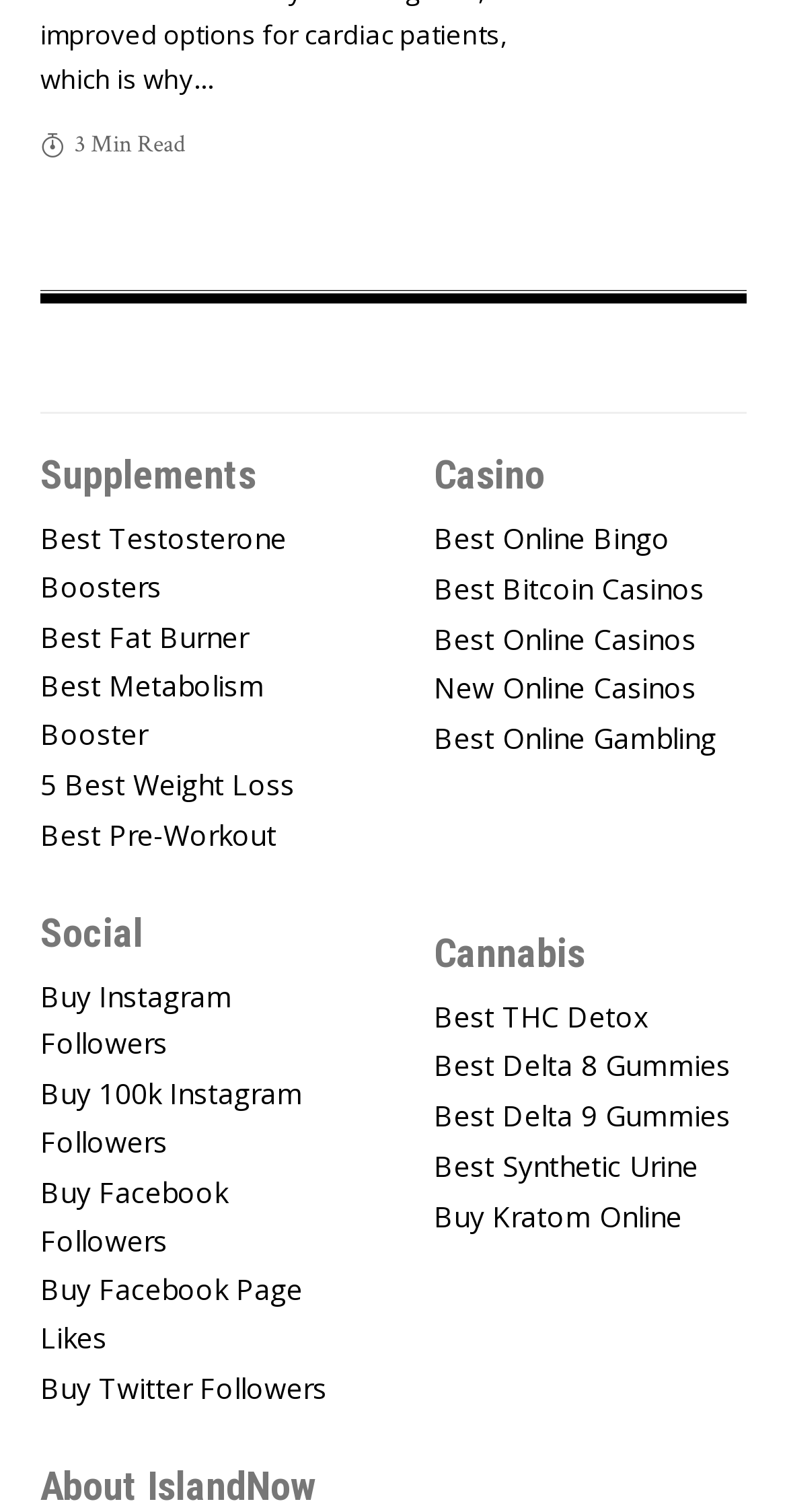What categories of content are available on the website?
Examine the webpage screenshot and provide an in-depth answer to the question.

The categories of content available on the website can be determined by looking at the heading elements on the webpage, which are 'Supplements', 'Casino', 'Social', and 'Cannabis'. These headings likely categorize the different types of content available on the website.